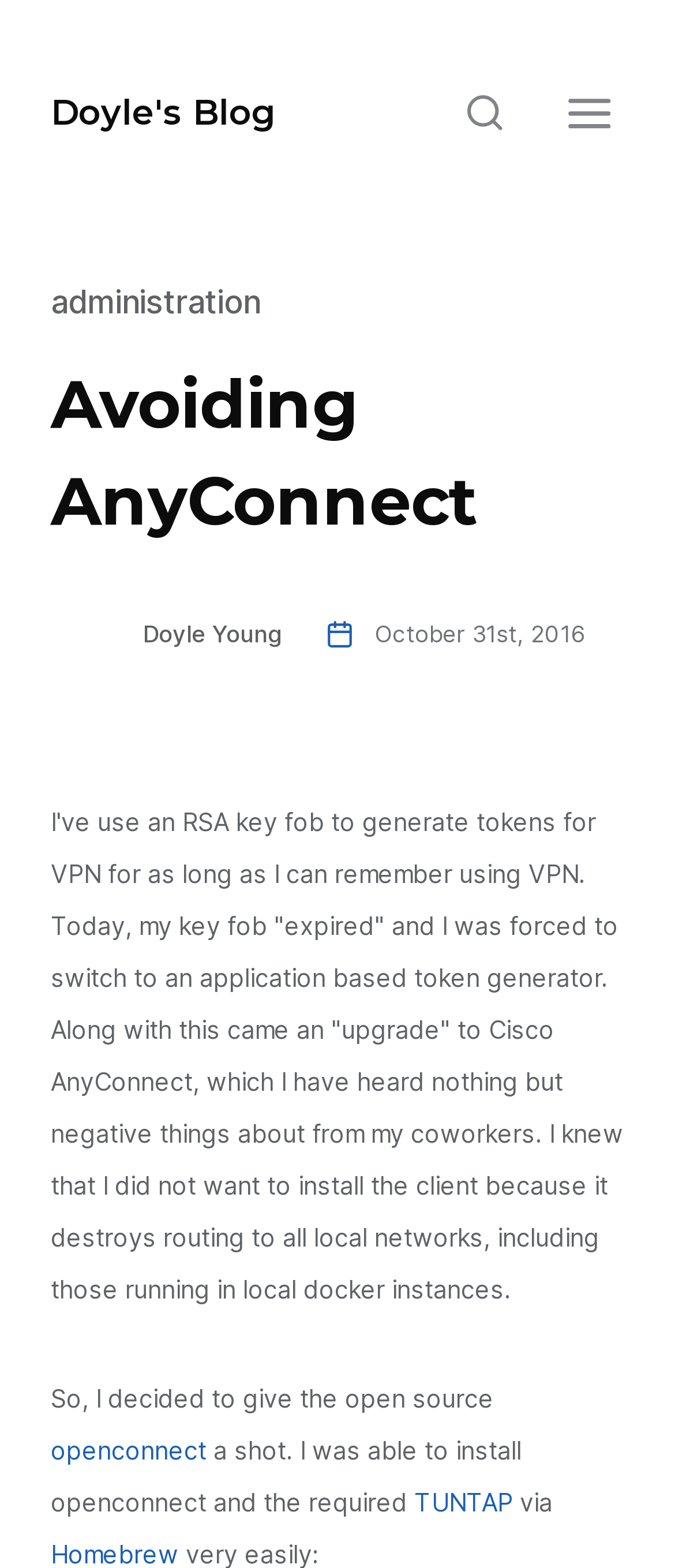Given the following UI element description: "October 31st, 2016", find the bounding box coordinates in the webpage screenshot.

[0.481, 0.384, 0.866, 0.425]